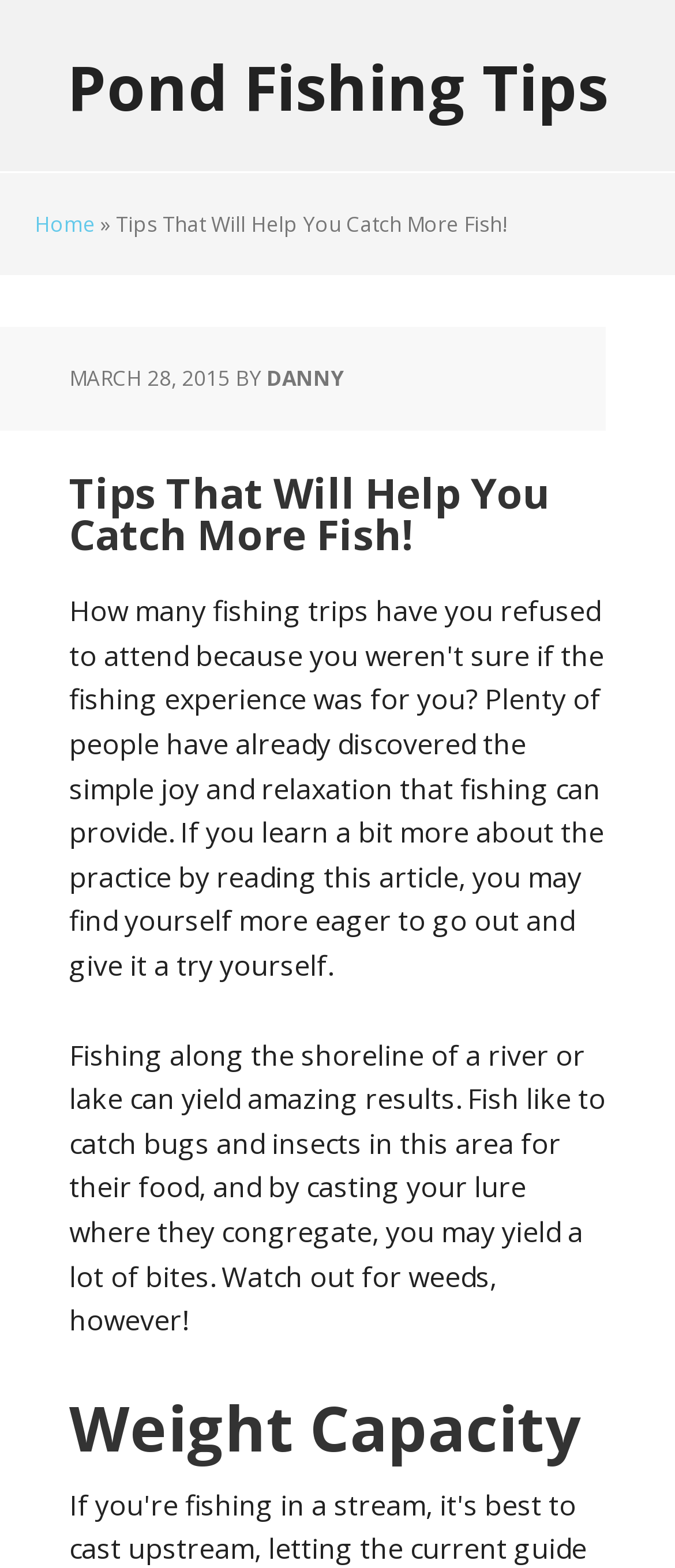What is the topic of the first paragraph?
From the image, respond with a single word or phrase.

Fishing along shoreline